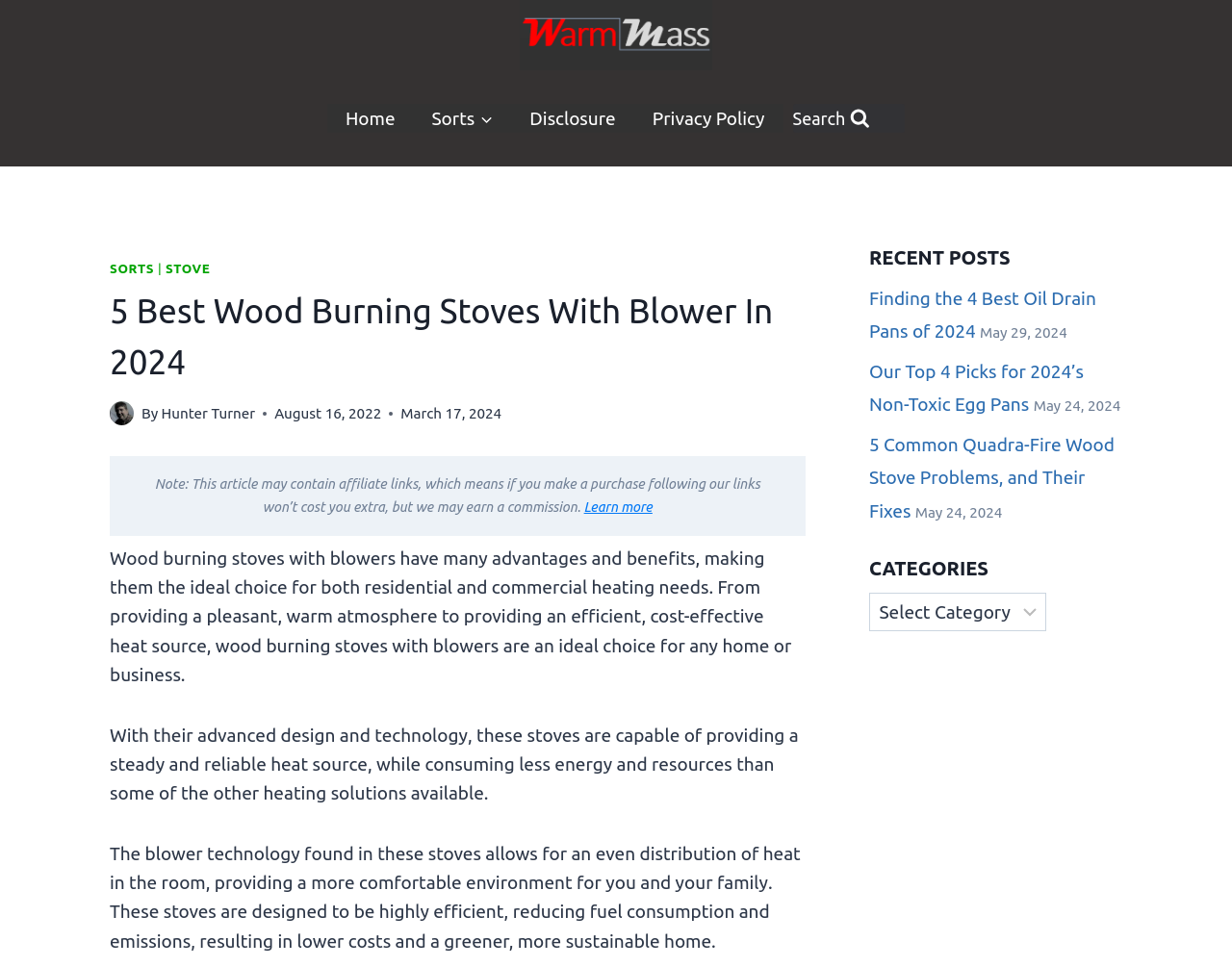Utilize the details in the image to thoroughly answer the following question: What is the date of the article?

The date of the article can be found by looking at the section with the heading '5 Best Wood Burning Stoves With Blower In 2024' and finding the time element with the text 'August 16, 2022'.